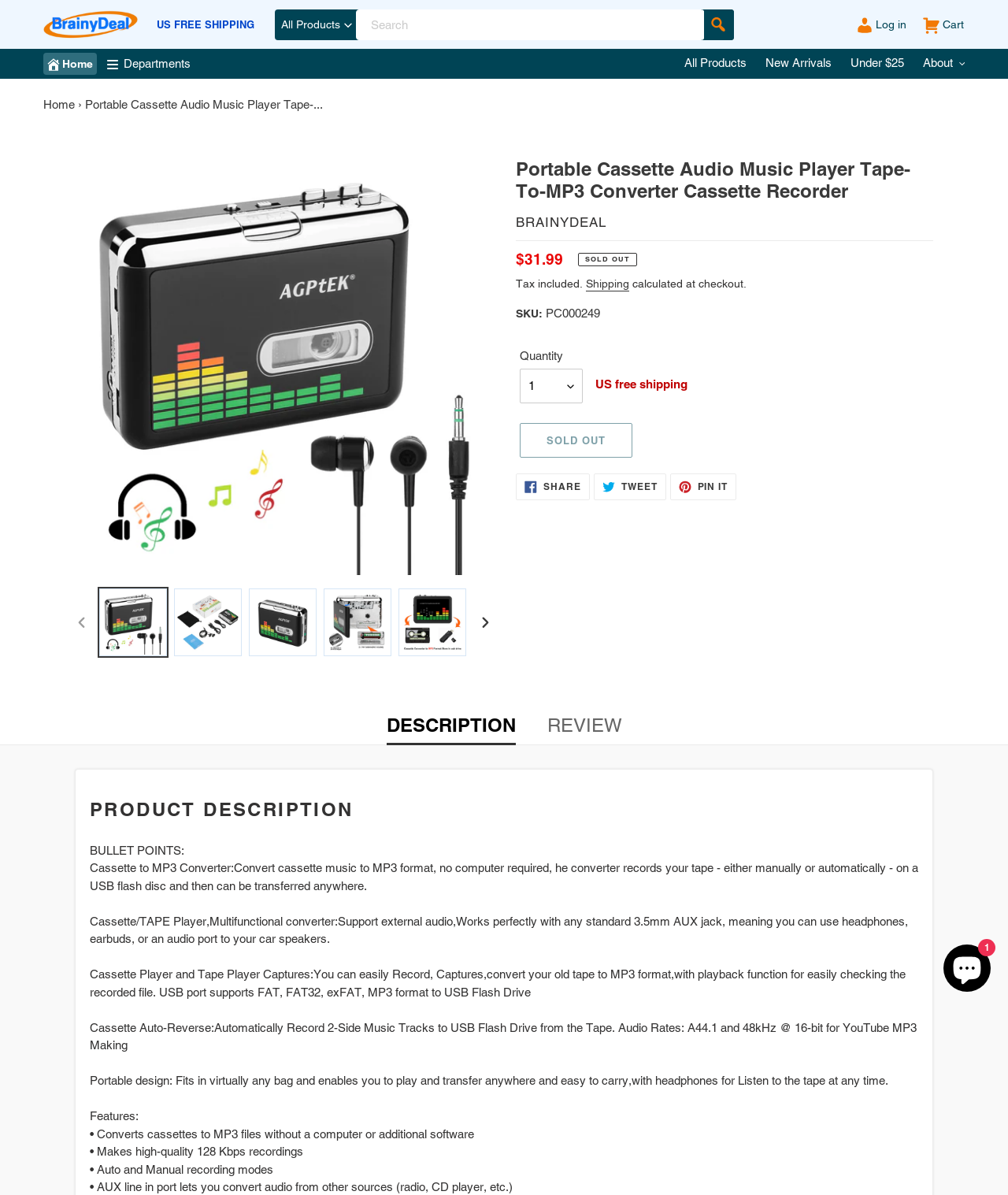What is the primary heading on this webpage?

Portable Cassette Audio Music Player Tape-To-MP3 Converter Cassette Recorder